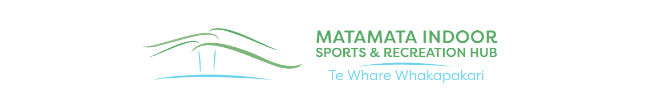What does 'Te Whare Whakapakari' represent?
Answer the question with as much detail as possible.

The phrase 'Te Whare Whakapakari' is presented in a lighter blue hue below the main logo, and the caption explains that it indicates the facility's cultural significance, implying that it holds importance in the cultural context of the Matamata Indoor Sports & Recreation Hub.